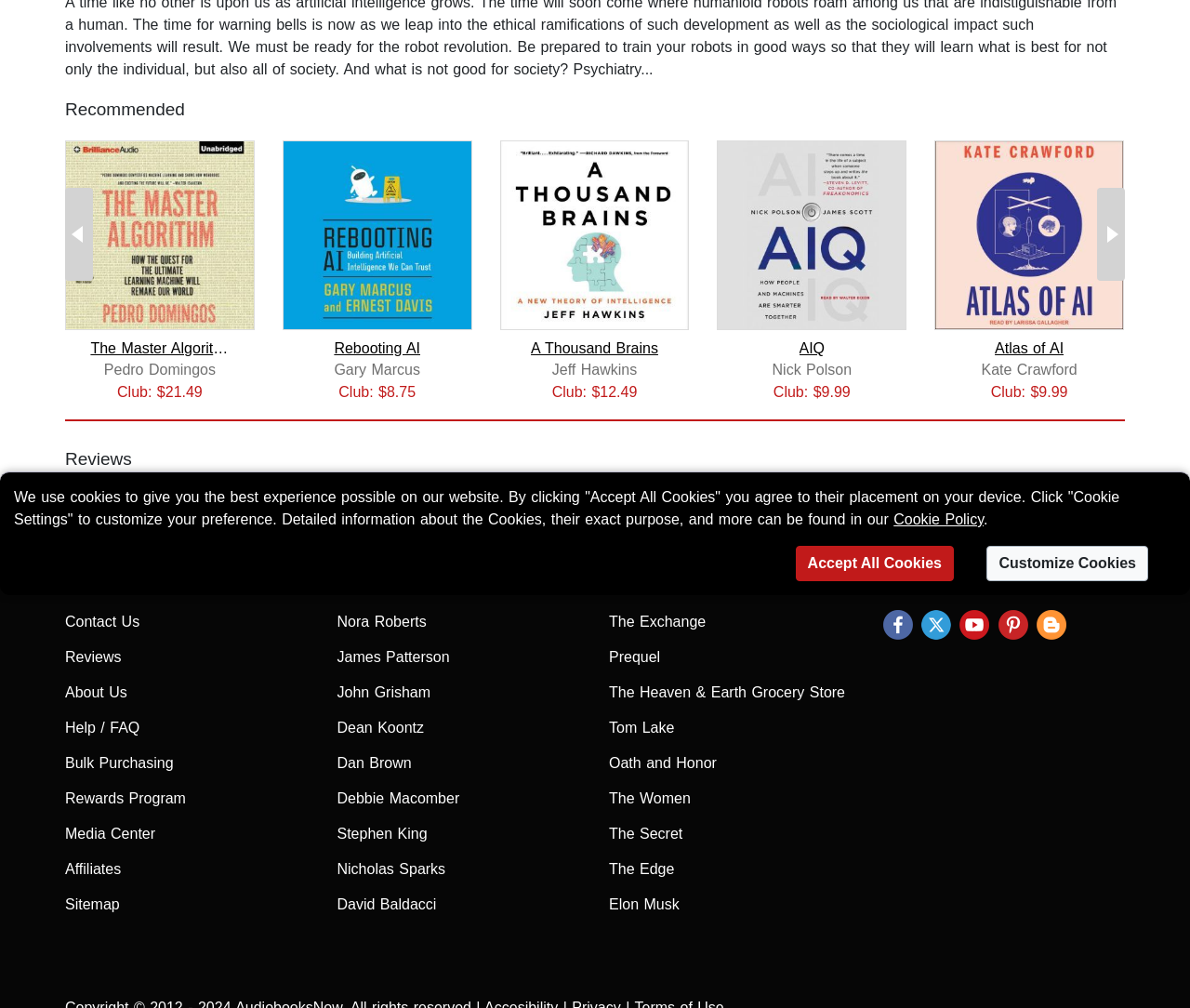Using the element description: "Prequel", determine the bounding box coordinates. The coordinates should be in the format [left, top, right, bottom], with values between 0 and 1.

[0.512, 0.634, 0.717, 0.669]